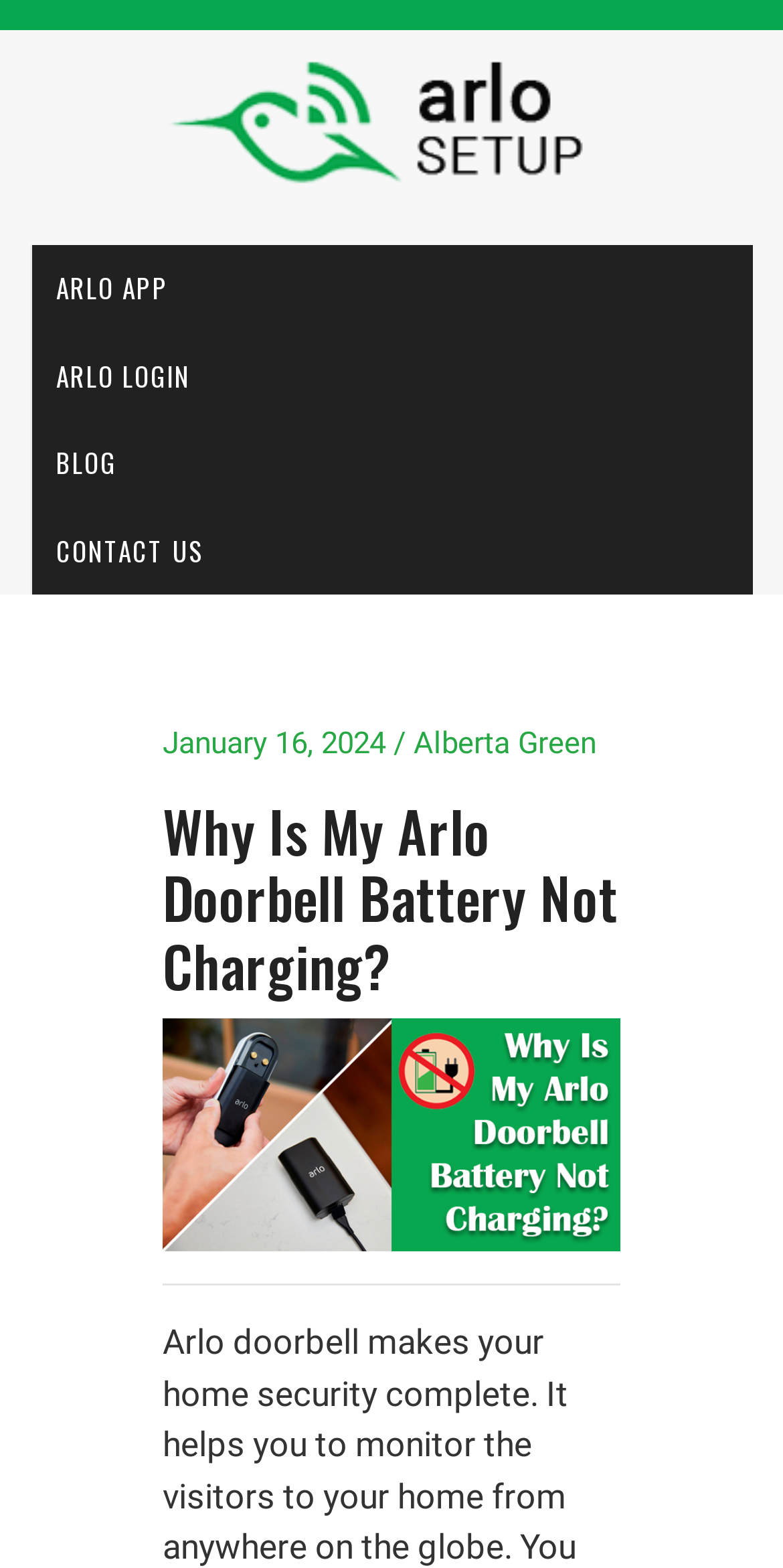Given the element description "Blog" in the screenshot, predict the bounding box coordinates of that UI element.

[0.038, 0.268, 0.962, 0.323]